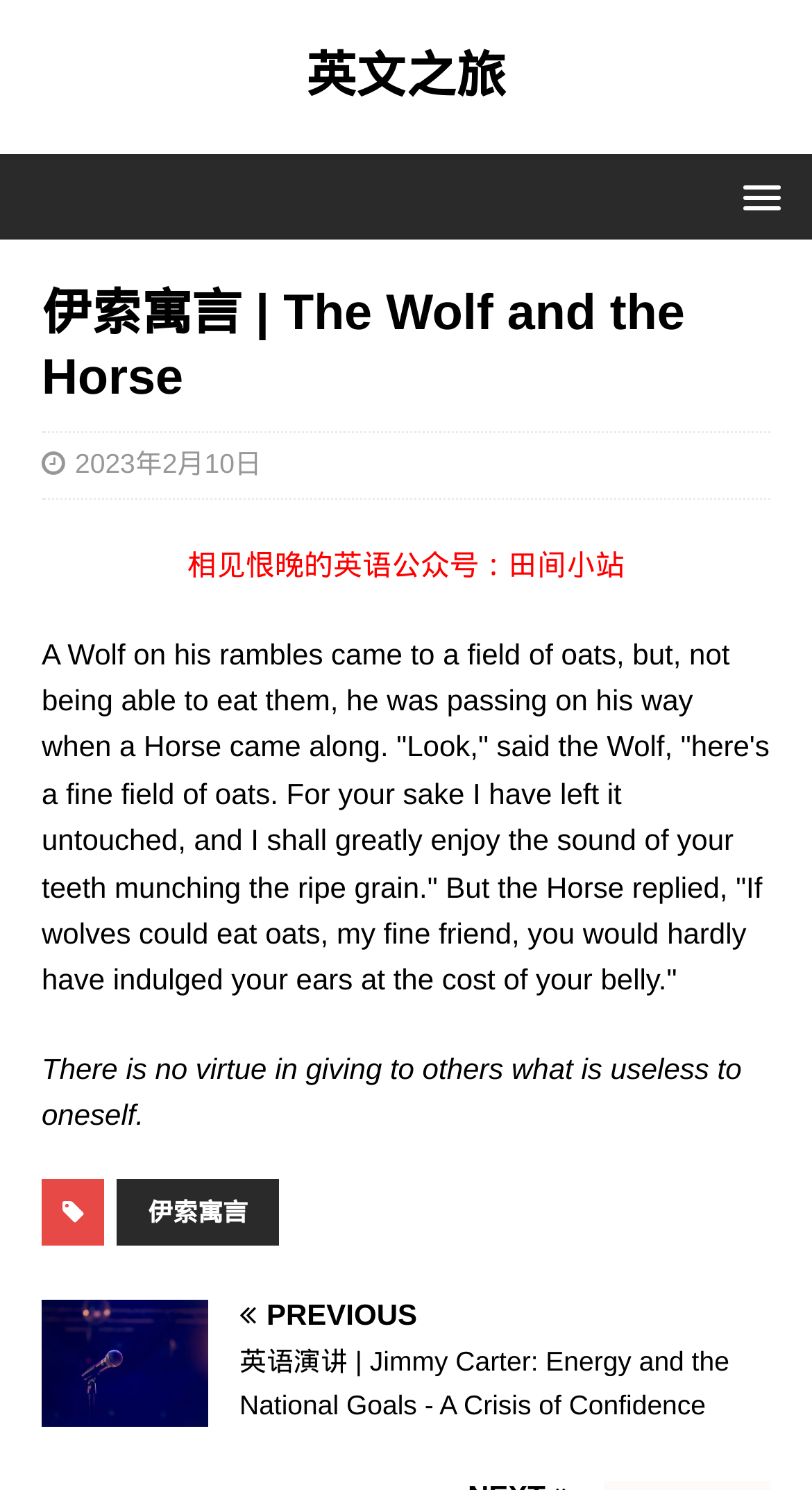Examine the screenshot and answer the question in as much detail as possible: What is the name of the horse-related story?

The answer can be found in the heading element with the text '伊索寓言 | The Wolf and the Horse'. This heading is located at the top of the article section of the webpage, and its text suggests that it is the title of a story related to a wolf and a horse.